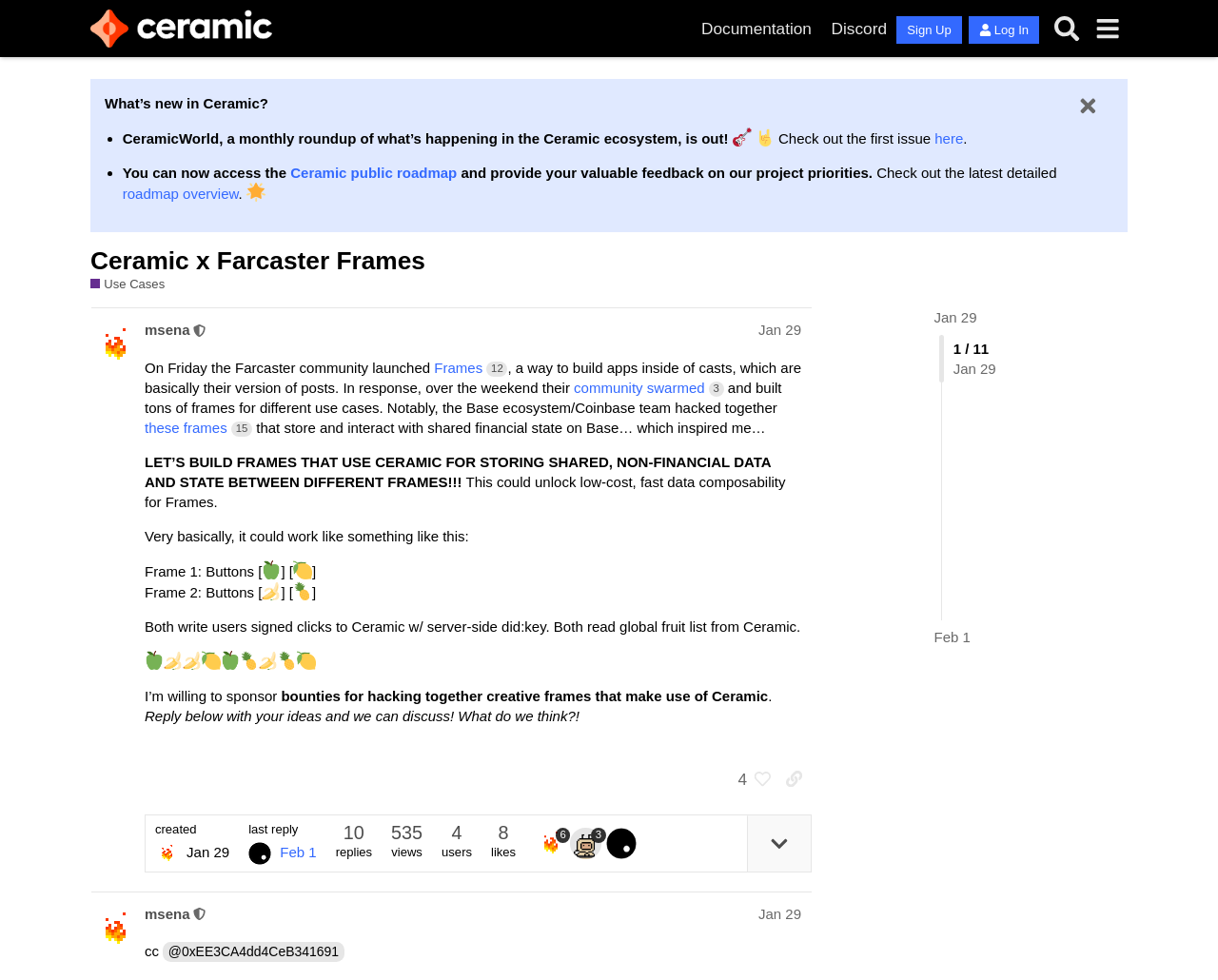Could you highlight the region that needs to be clicked to execute the instruction: "View the Ceramic public roadmap"?

[0.238, 0.168, 0.375, 0.184]